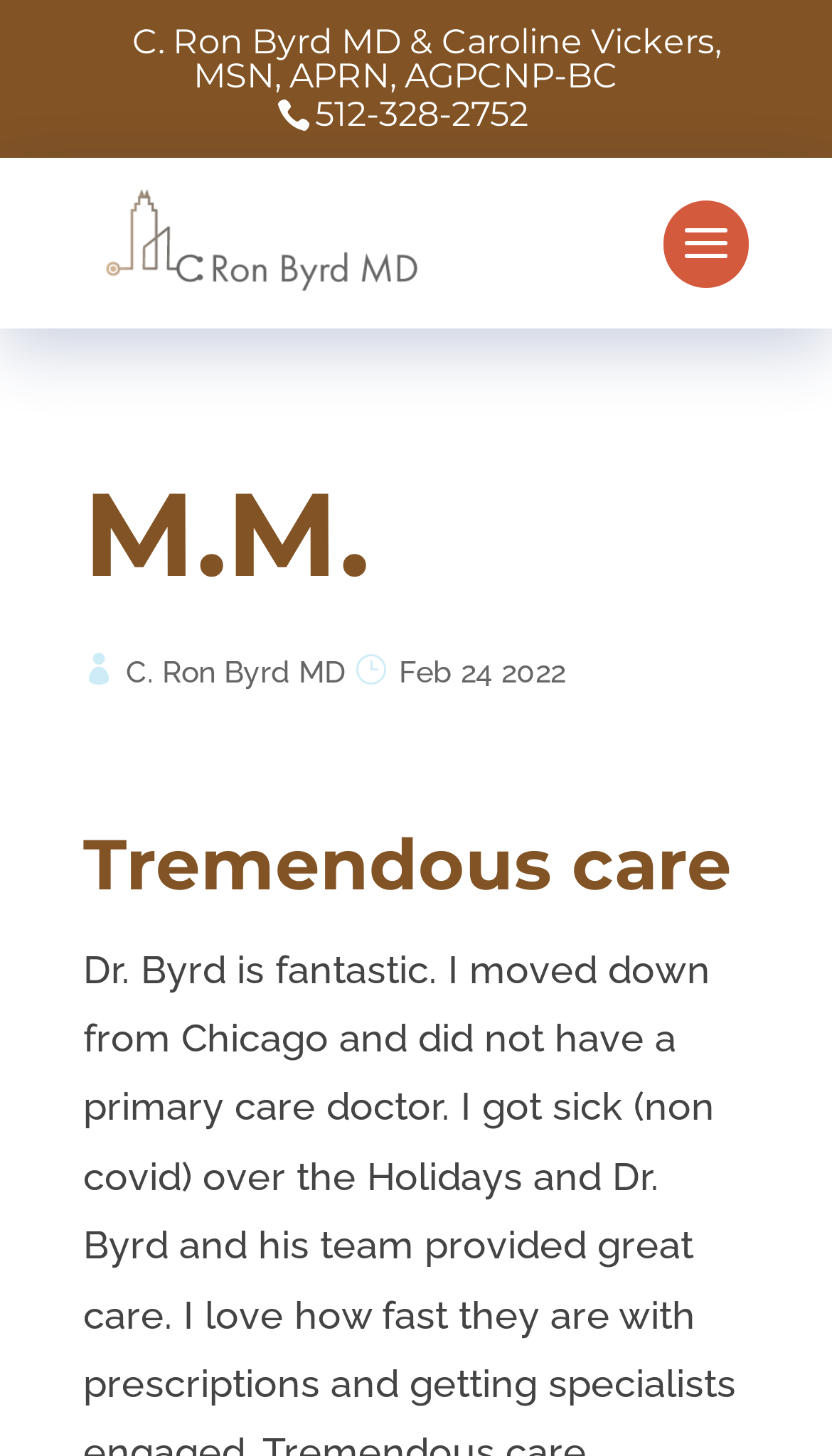Find the bounding box coordinates of the clickable area required to complete the following action: "Pay medical bills".

[0.313, 0.773, 0.687, 0.797]